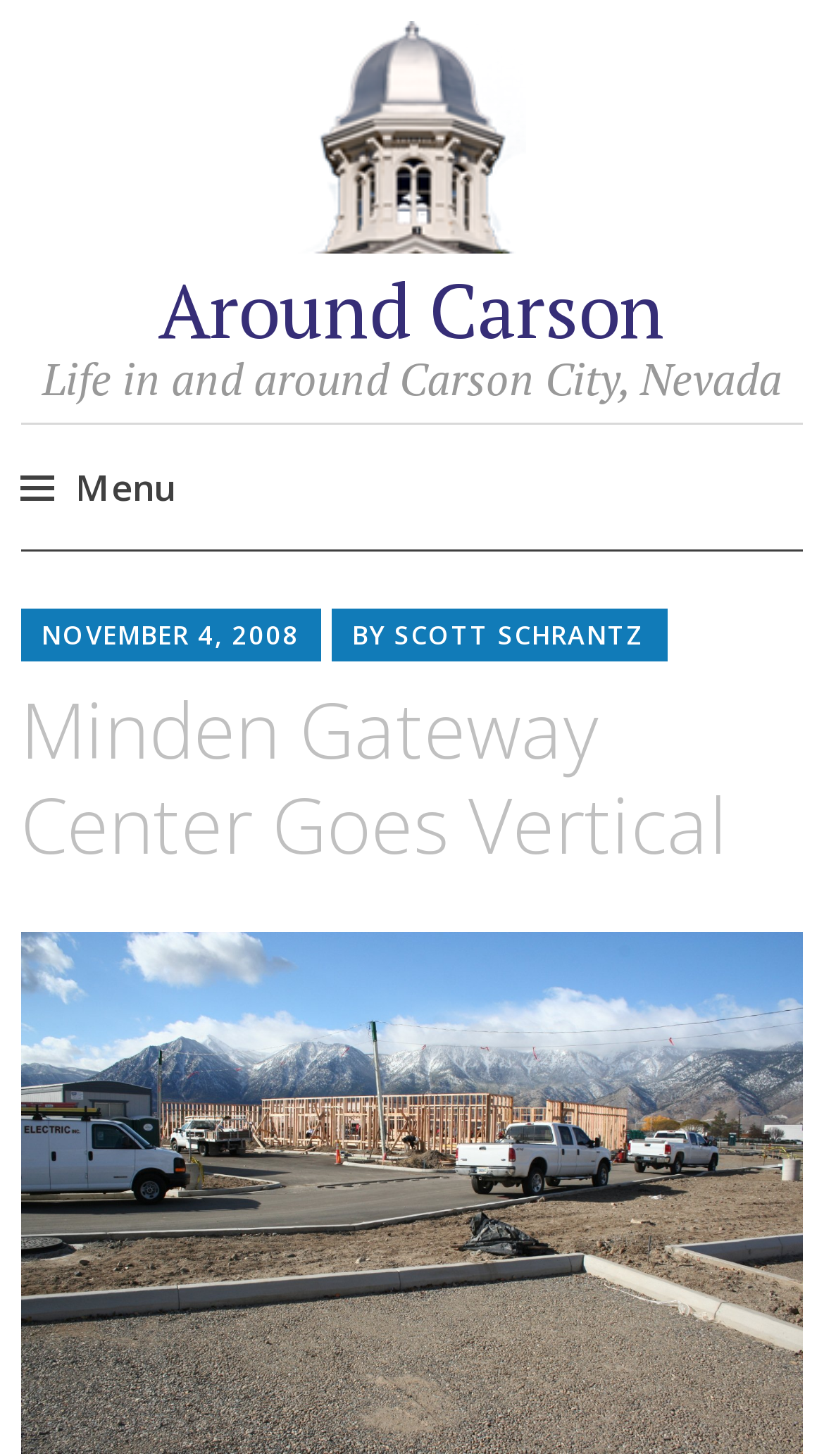Find and provide the bounding box coordinates for the UI element described with: "parent_node: Around Carson".

[0.362, 0.145, 0.638, 0.181]